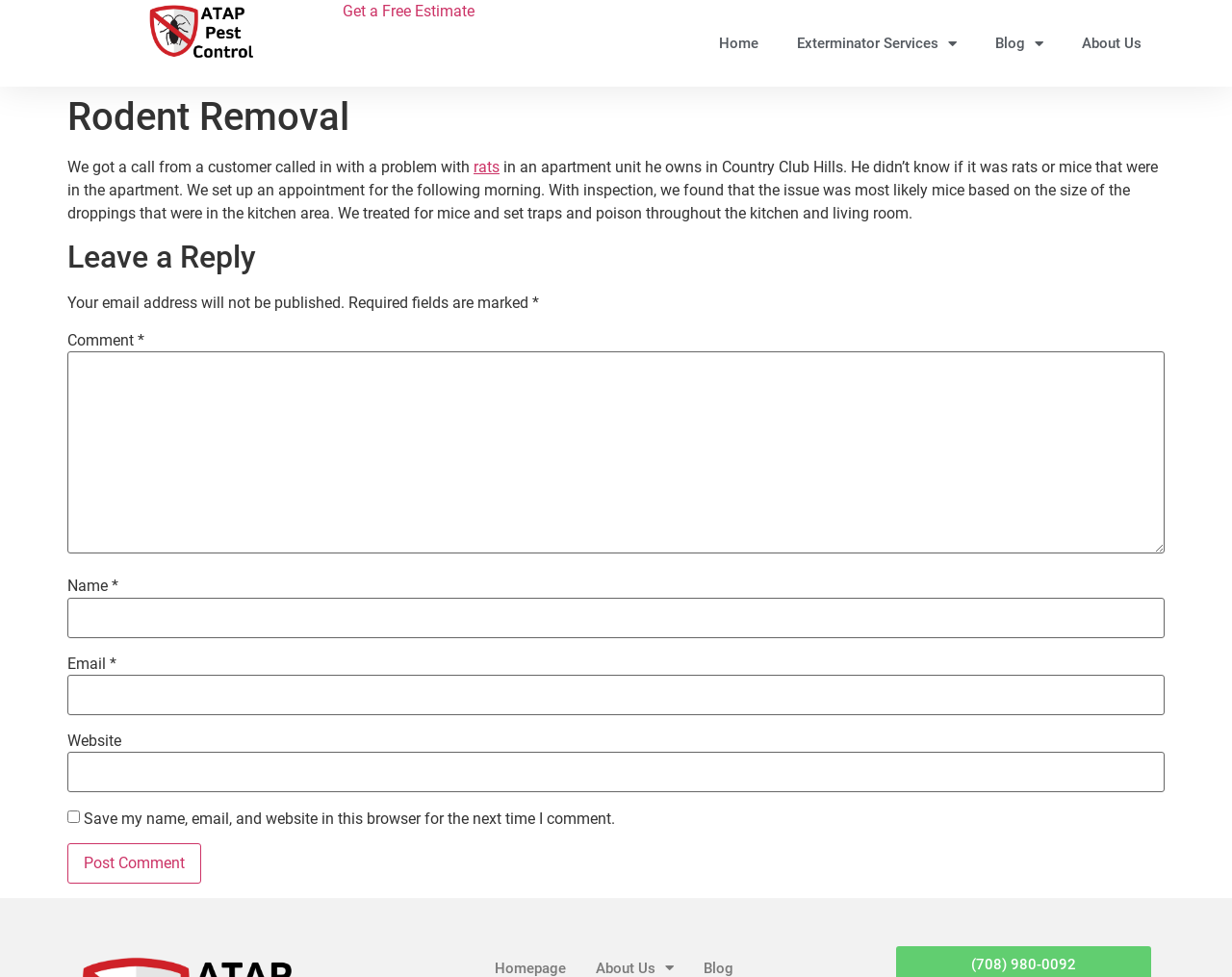Please identify the bounding box coordinates of the area I need to click to accomplish the following instruction: "Get a free estimate".

[0.278, 0.002, 0.385, 0.021]